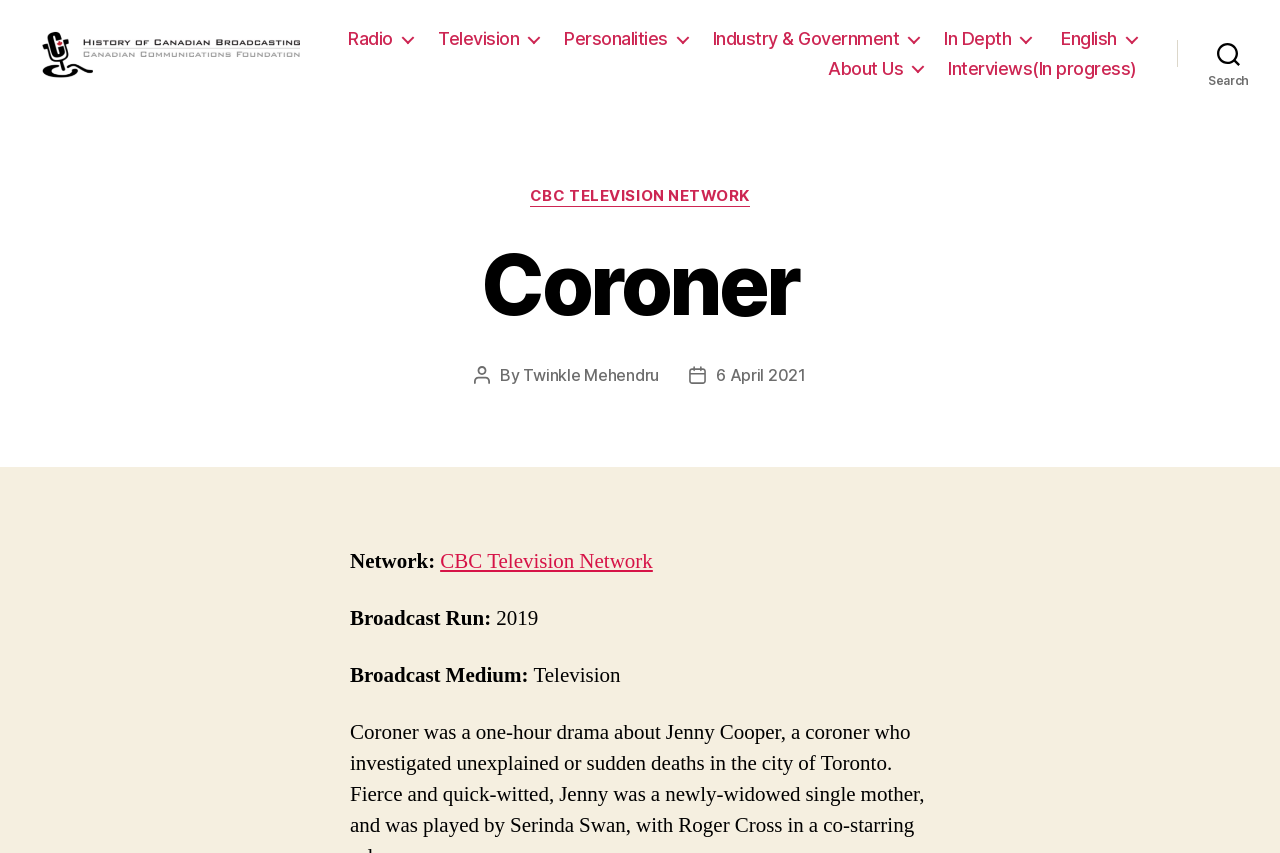When was the post published?
Using the image, respond with a single word or phrase.

6 April 2021